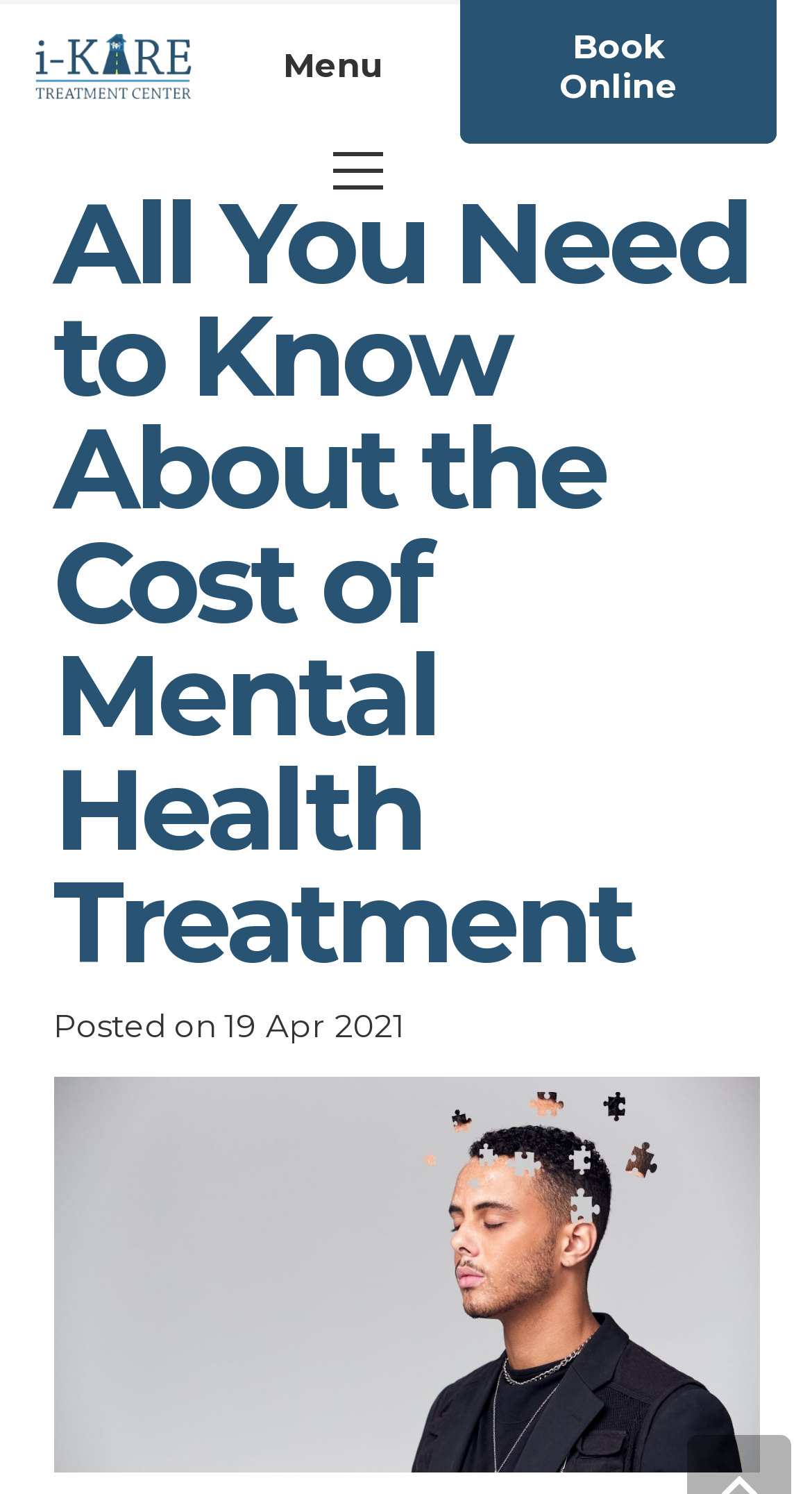Provide an in-depth description of the elements and layout of the webpage.

The webpage is about mental health treatment, specifically focusing on its cost. At the top left, there is a link labeled "Link". Next to it, on the top right, is a link labeled "Menu". Below these links, a prominent heading reads "All You Need to Know About the Cost of Mental Health Treatment", taking up most of the width of the page. 

Underneath the heading, there is a timestamp indicating when the article was posted, which is "19 April 2021 at 11:51:42 +00:00". The timestamp is accompanied by two static text elements, "Posted on" and "19 Apr 2021", positioned side by side. 

Below the timestamp, there is a large image related to the cost of mental health treatment, which spans almost the entire width of the page.